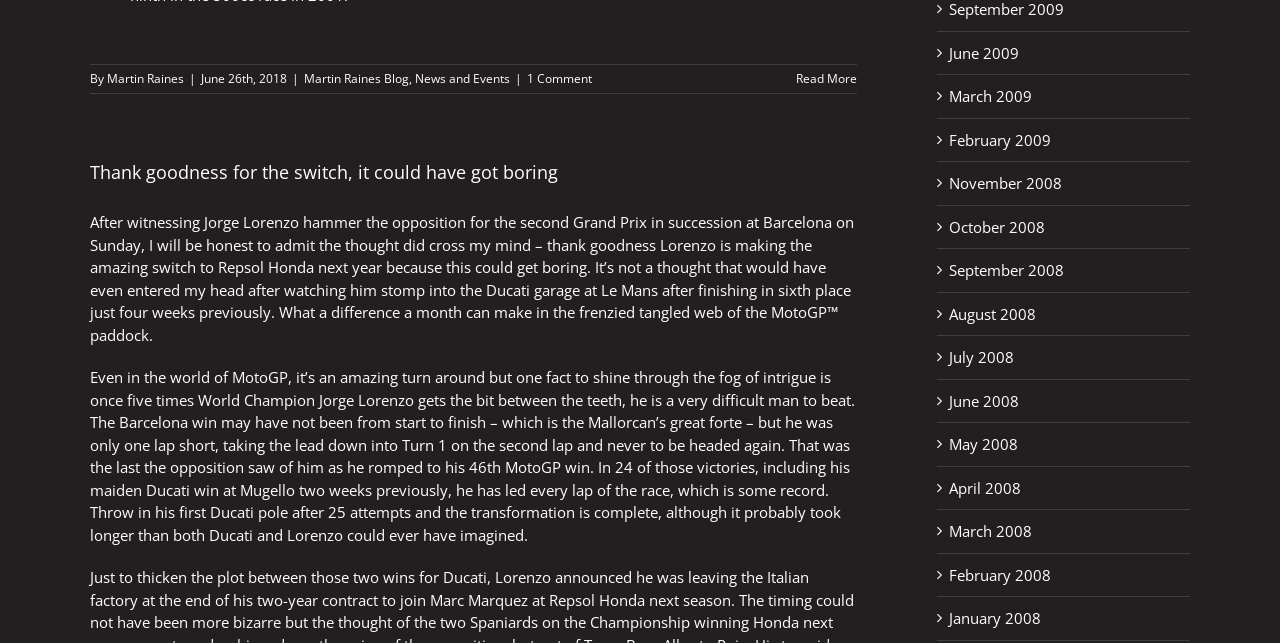What is the name of the blog?
Using the image as a reference, give an elaborate response to the question.

The name of the blog is mentioned in the link 'Martin Raines Blog' with the bounding box coordinates [0.237, 0.109, 0.32, 0.135]. This link is located near the top of the webpage, indicating that it is the name of the blog.